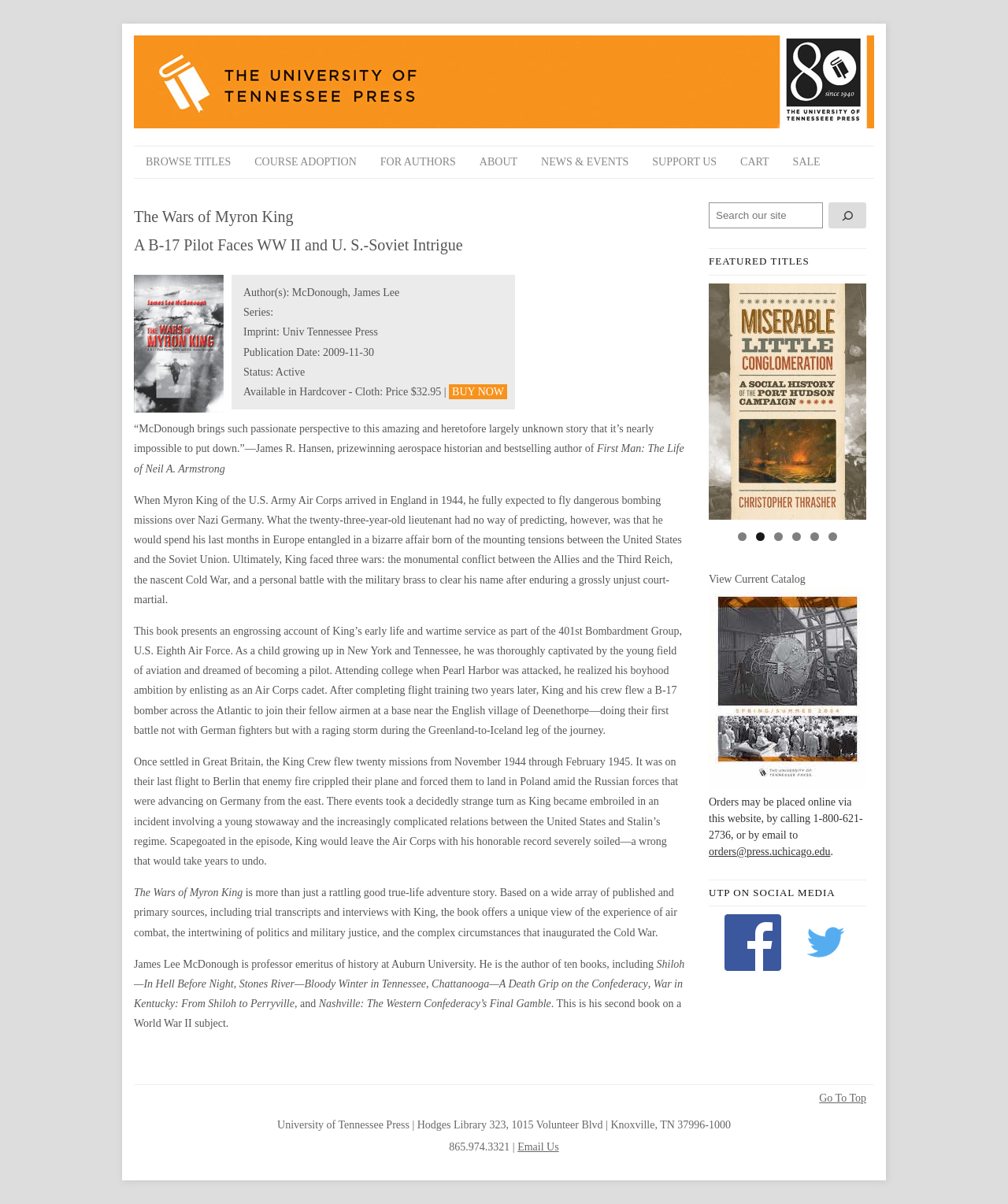Who is the author of the book?
Using the image, answer in one word or phrase.

James Lee McDonough